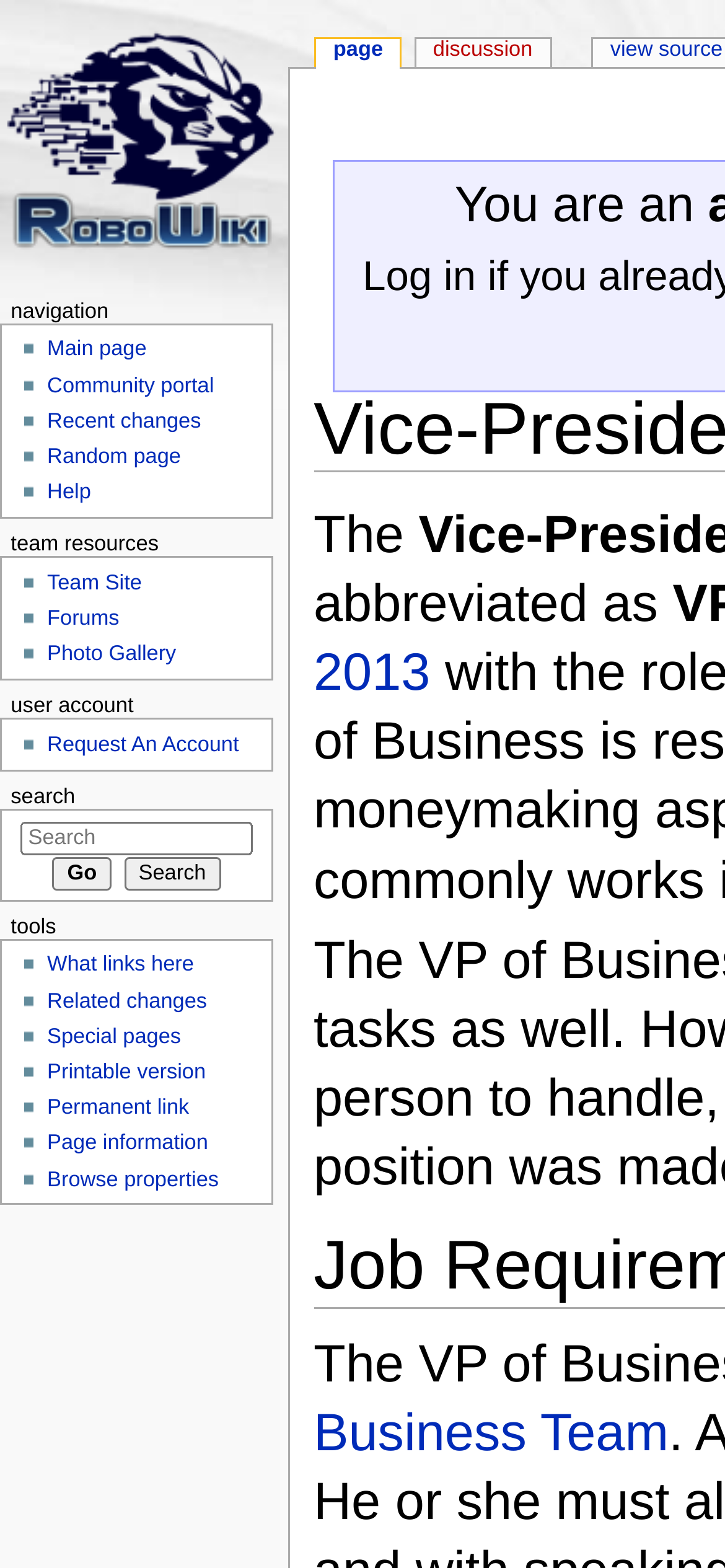Provide the bounding box coordinates for the UI element that is described as: "title="Visit the main page"".

[0.0, 0.0, 0.397, 0.184]